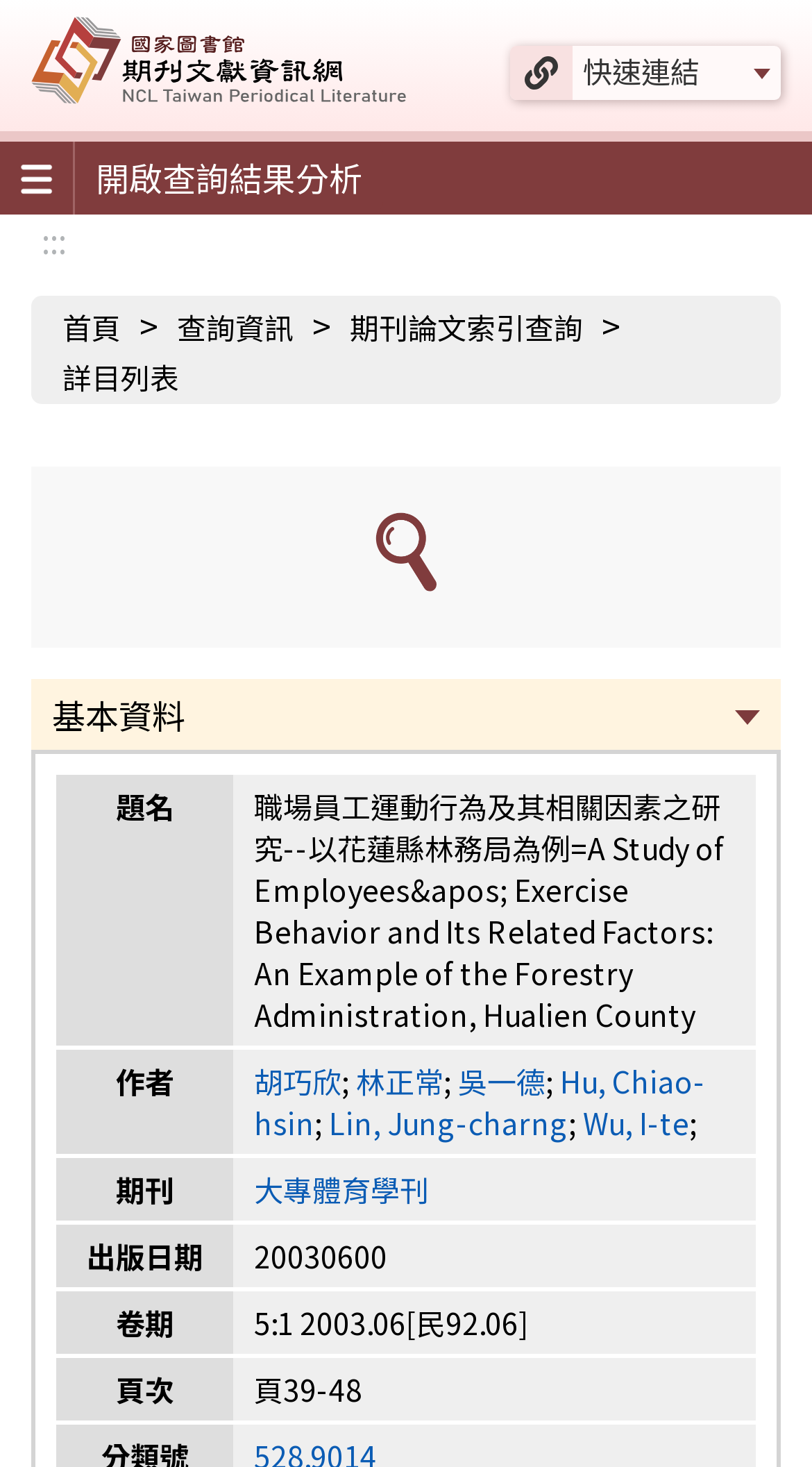Indicate the bounding box coordinates of the clickable region to achieve the following instruction: "Open the '期刊文獻網' homepage."

[0.038, 0.0, 0.5, 0.09]